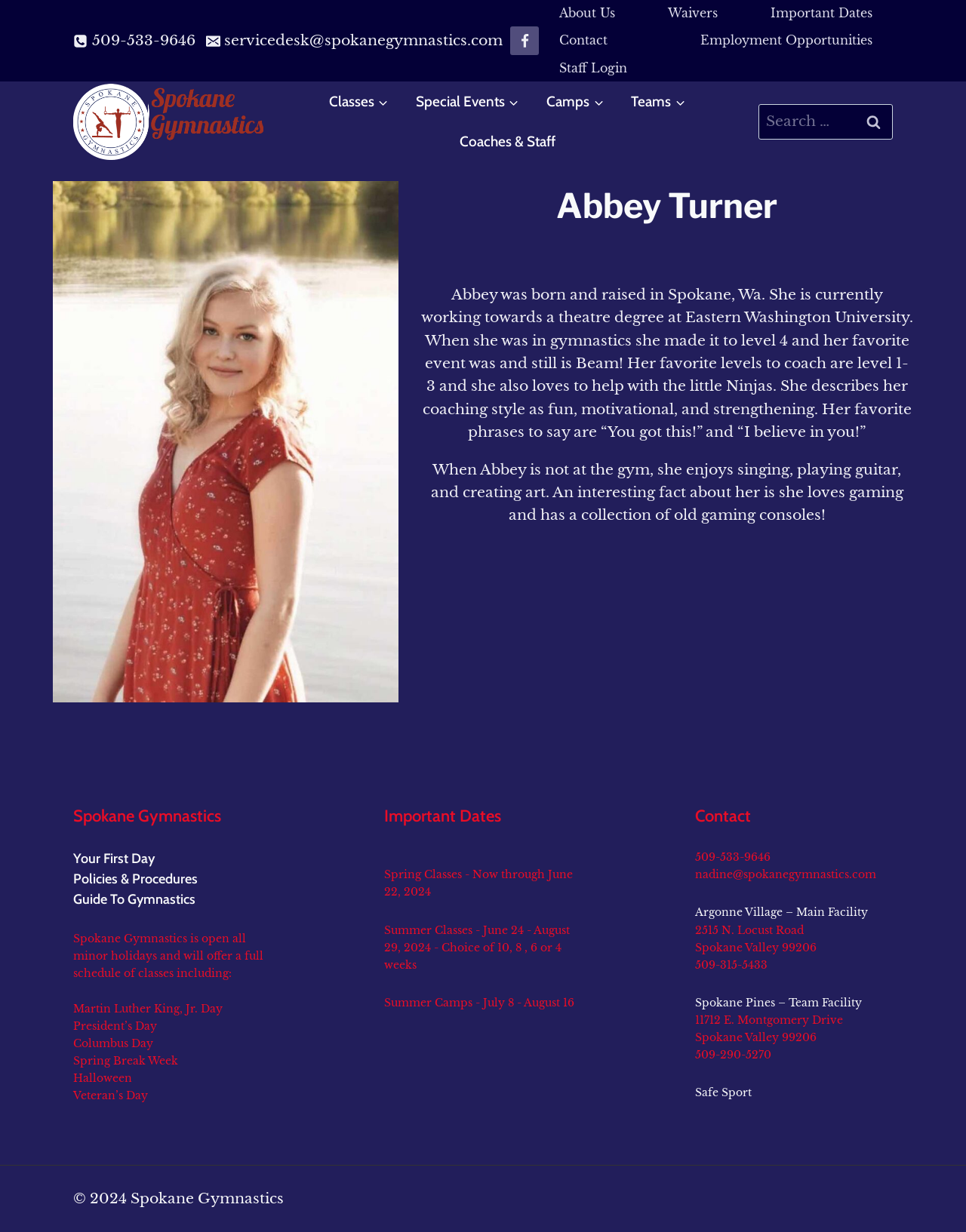Please give a succinct answer to the question in one word or phrase:
What is the address of the main facility of Spokane Gymnastics?

2515 N. Locust Road